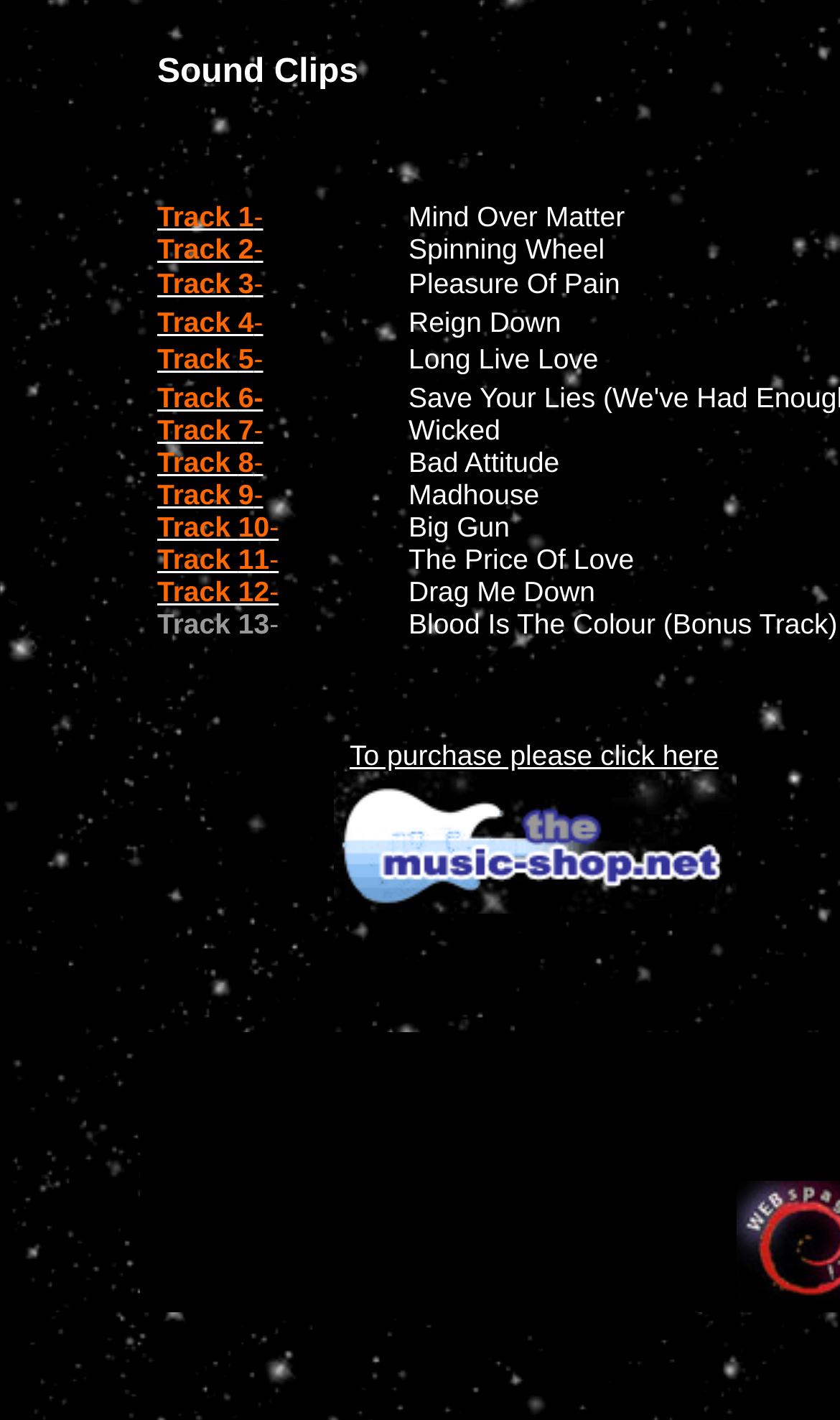Locate the bounding box coordinates of the clickable area needed to fulfill the instruction: "Click on Track 1".

[0.187, 0.14, 0.284, 0.165]